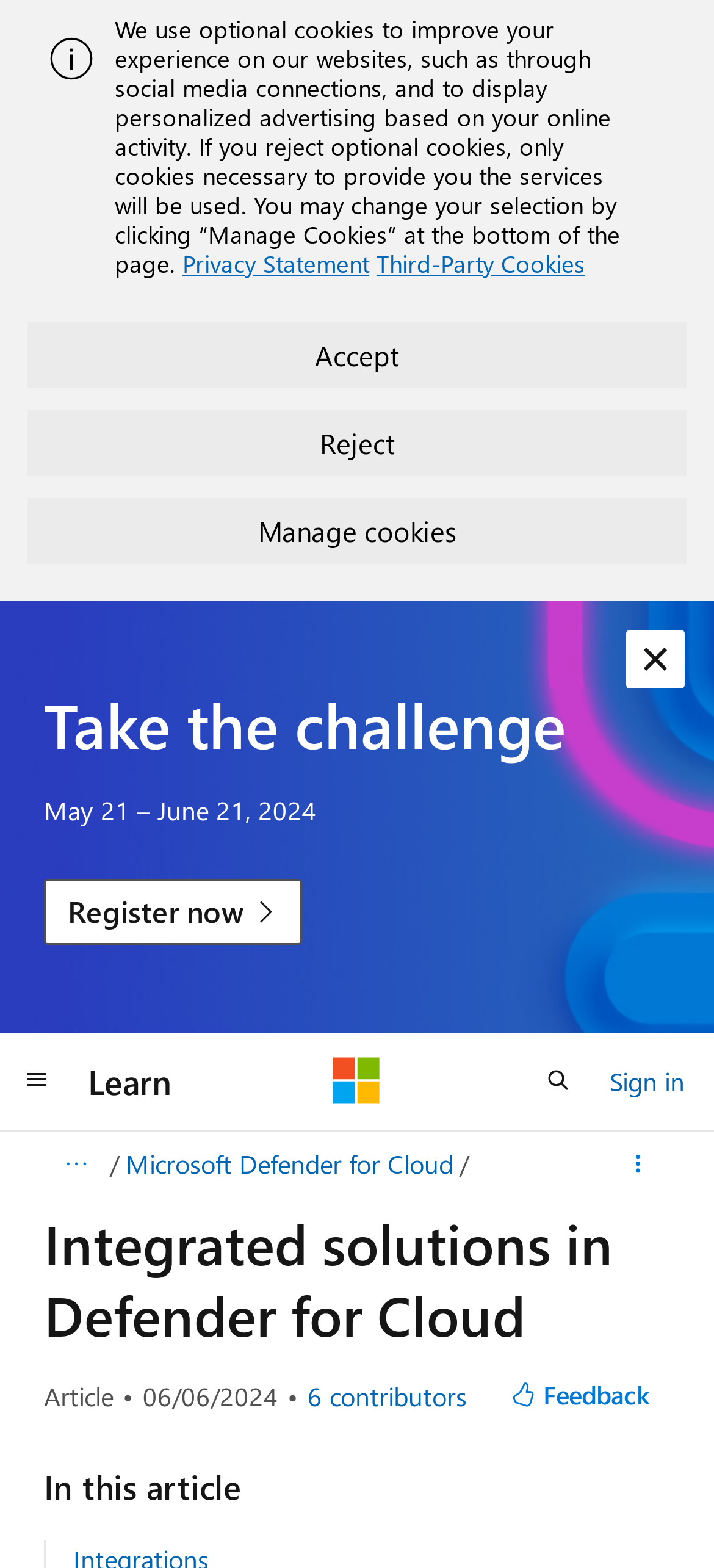What is the purpose of the 'Feedback' button?
Refer to the image and give a detailed answer to the query.

The 'Feedback' button is located near the bottom of the page, and its purpose is to allow users to provide feedback or comments about the article or webpage. This is a common feature on many webpages, and the button's location and label suggest its purpose.